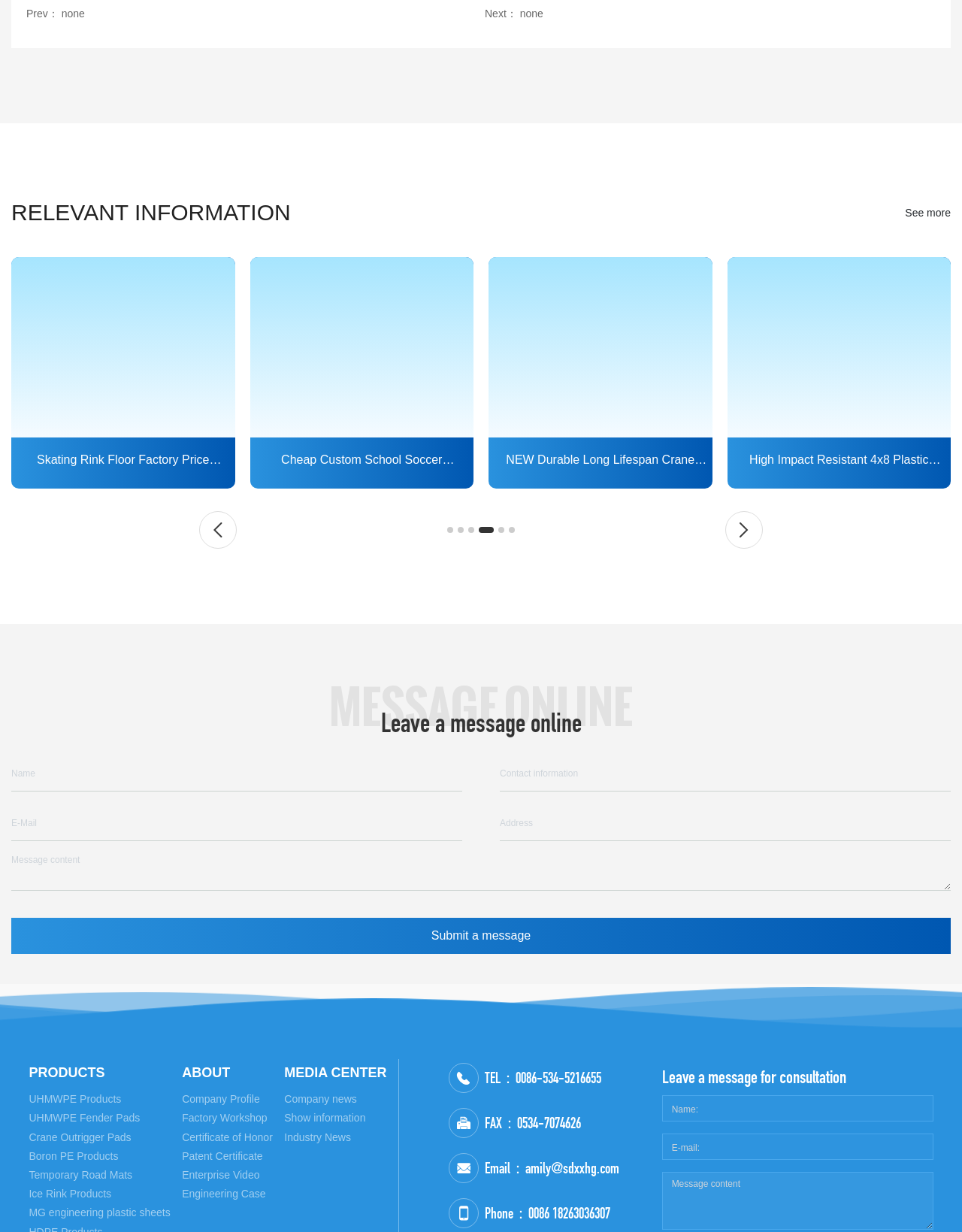Please answer the following question using a single word or phrase: 
What is the phone number of the company?

0086 18263036307